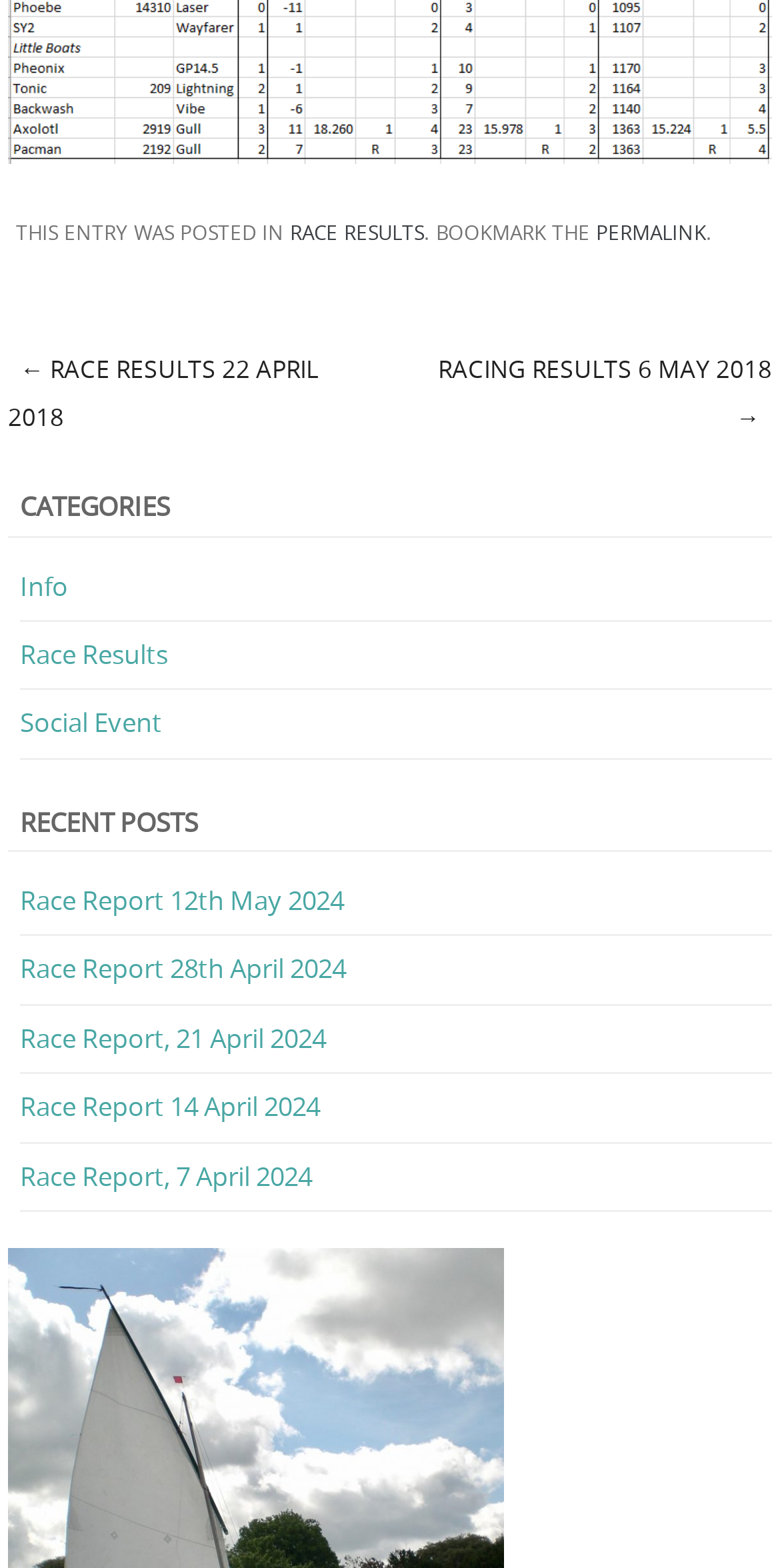What is the date of the latest race report?
Please answer the question as detailed as possible.

I looked at the links under the 'RECENT POSTS' heading and found the link 'Race Report 12th May 2024', which suggests that it is the latest race report, and its date is 12th May 2024.